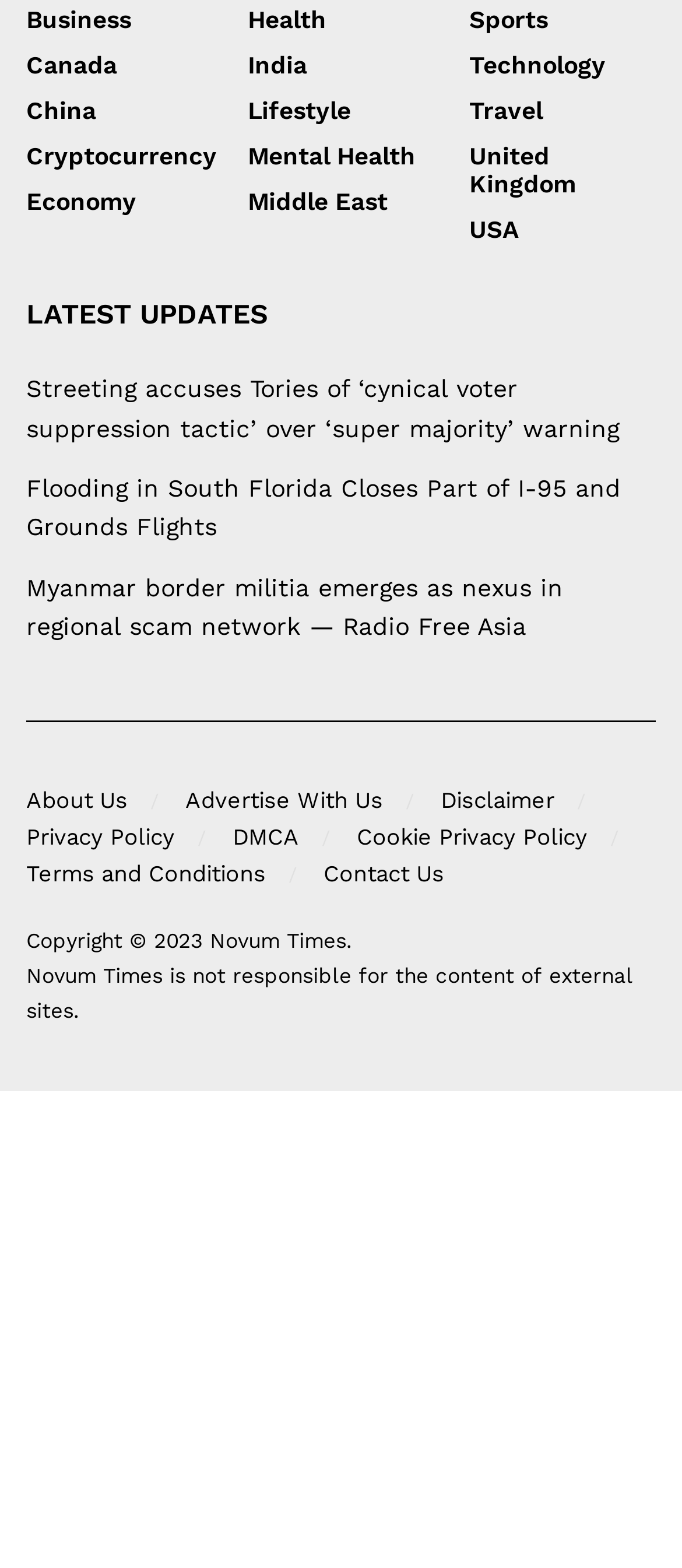Answer with a single word or phrase: 
How many links are available at the bottom?

9